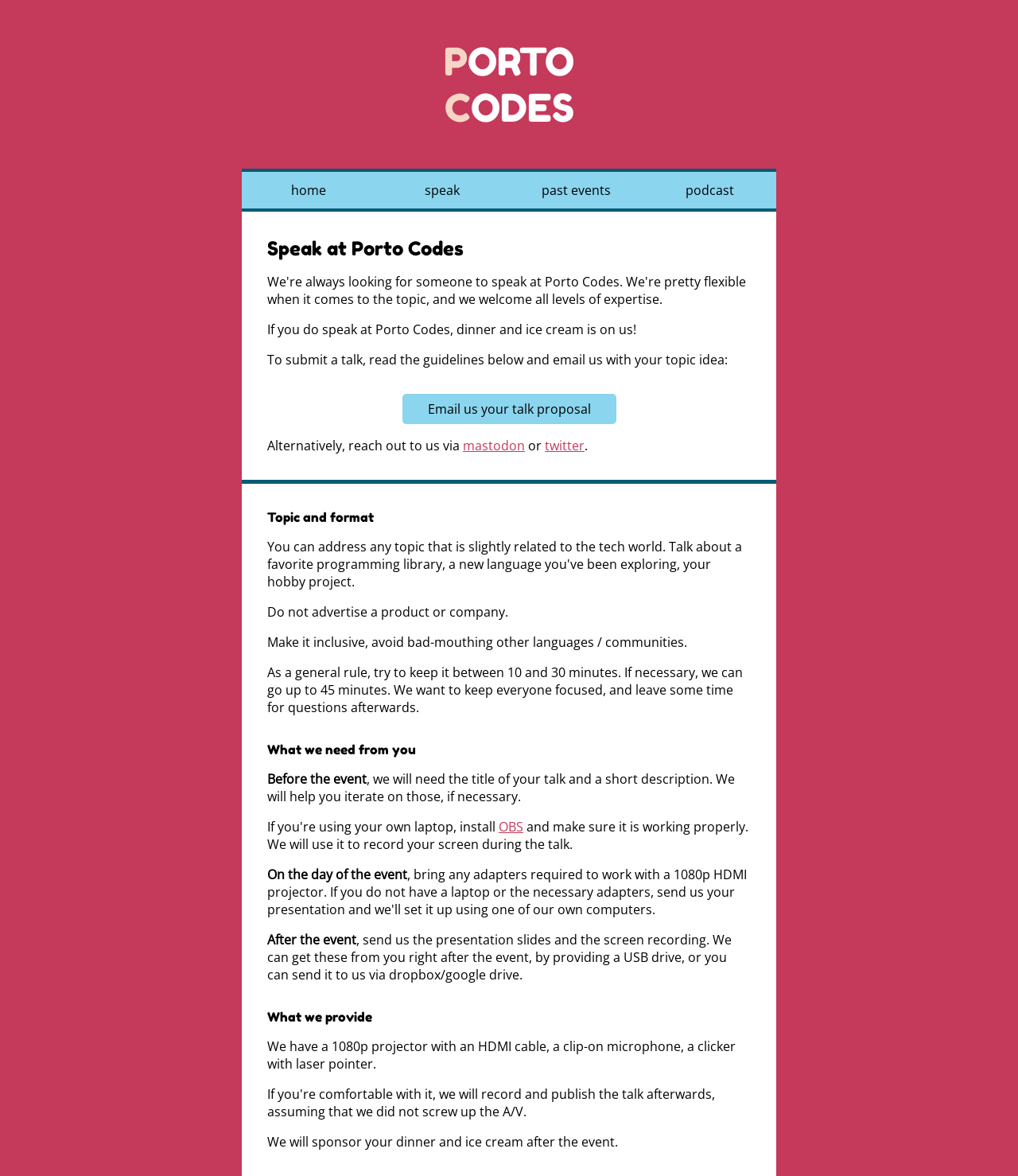Locate the bounding box coordinates of the element to click to perform the following action: 'Submit a talk proposal via email'. The coordinates should be given as four float values between 0 and 1, in the form of [left, top, right, bottom].

[0.395, 0.335, 0.605, 0.361]